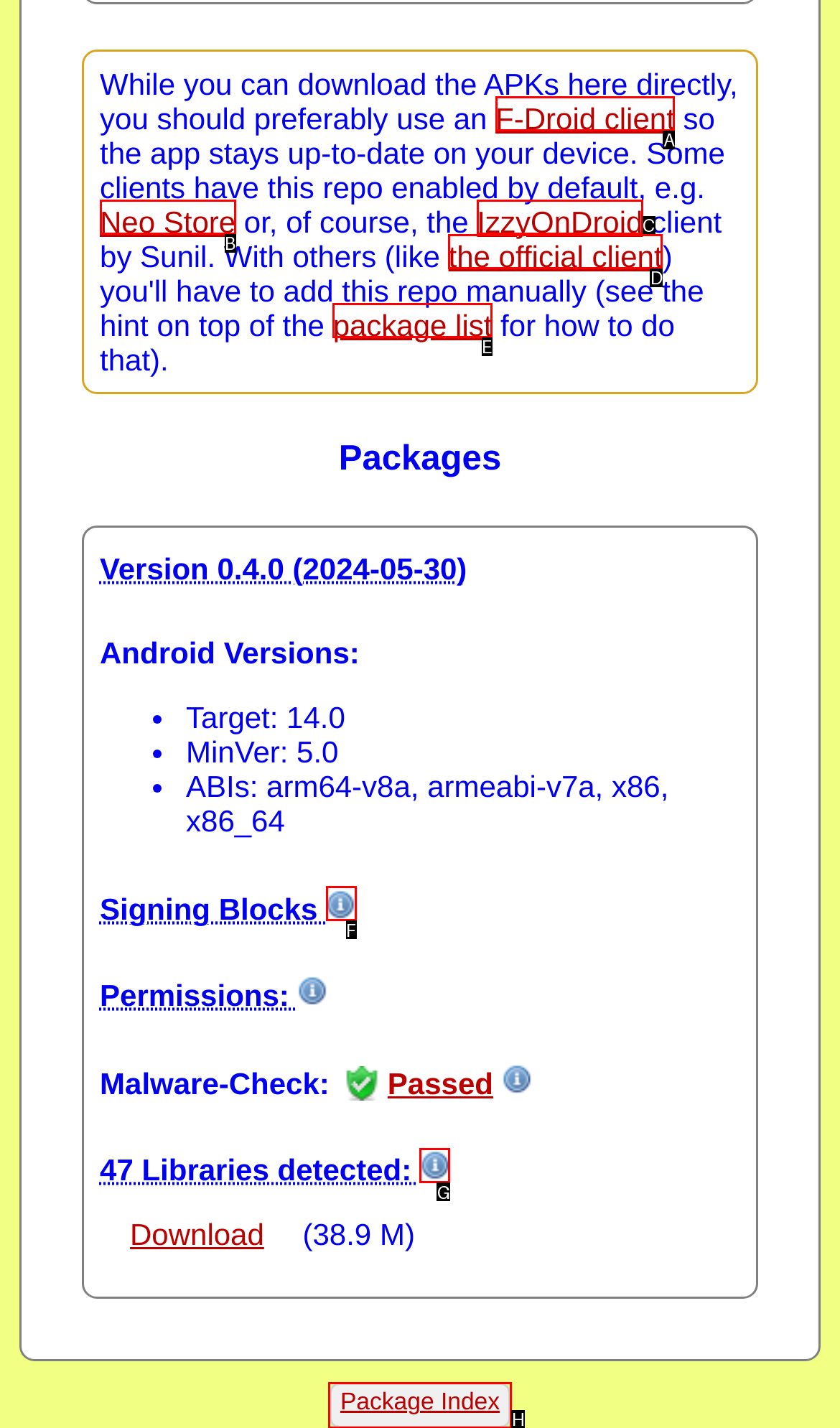Choose the HTML element to click for this instruction: go to Package Index Answer with the letter of the correct choice from the given options.

H